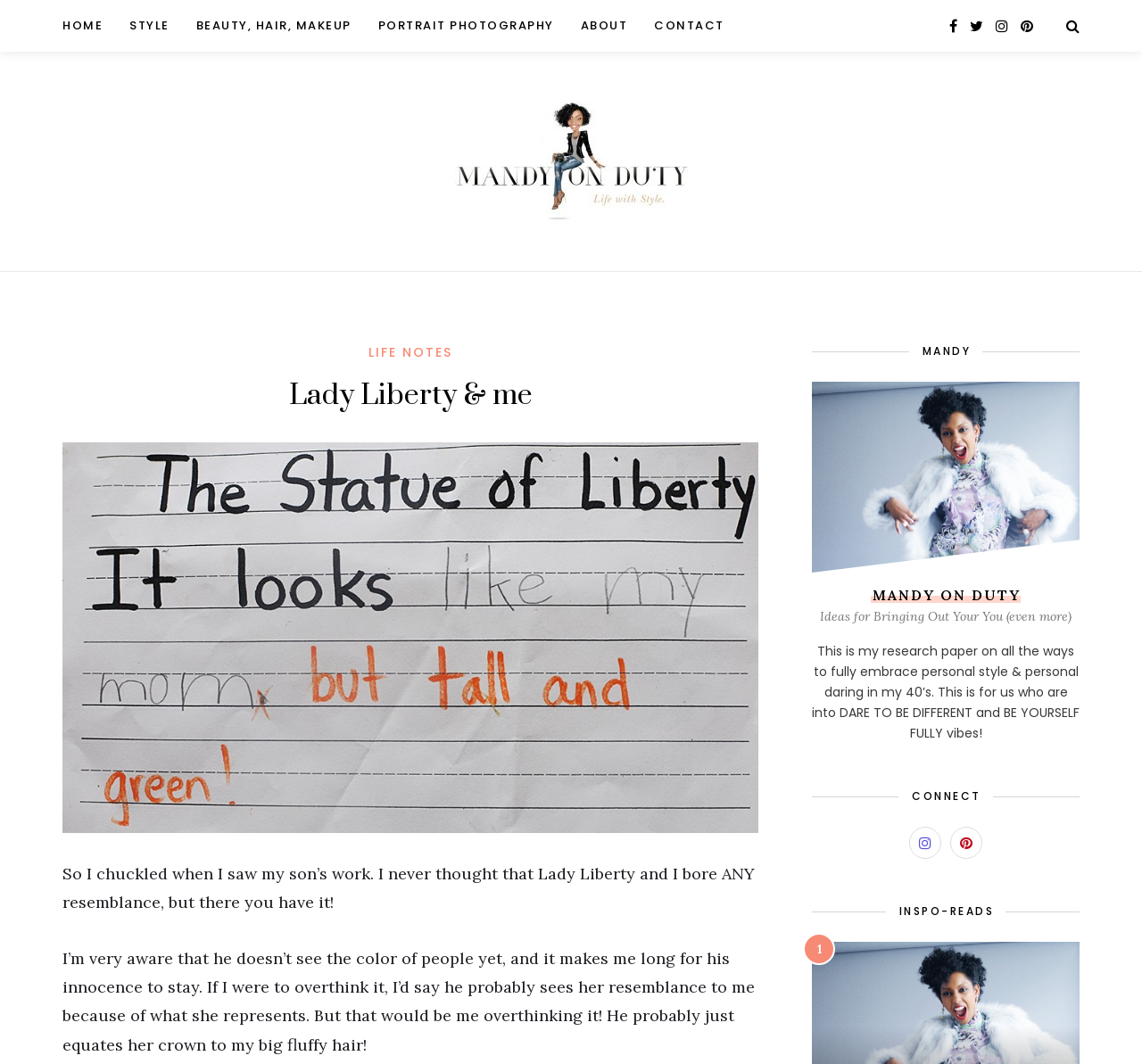How many social media links are there?
Can you give a detailed and elaborate answer to the question?

I counted the number of social media links by looking at the links with icons, which are '', '', '', '', and ''. These icons are commonly used to represent social media platforms.